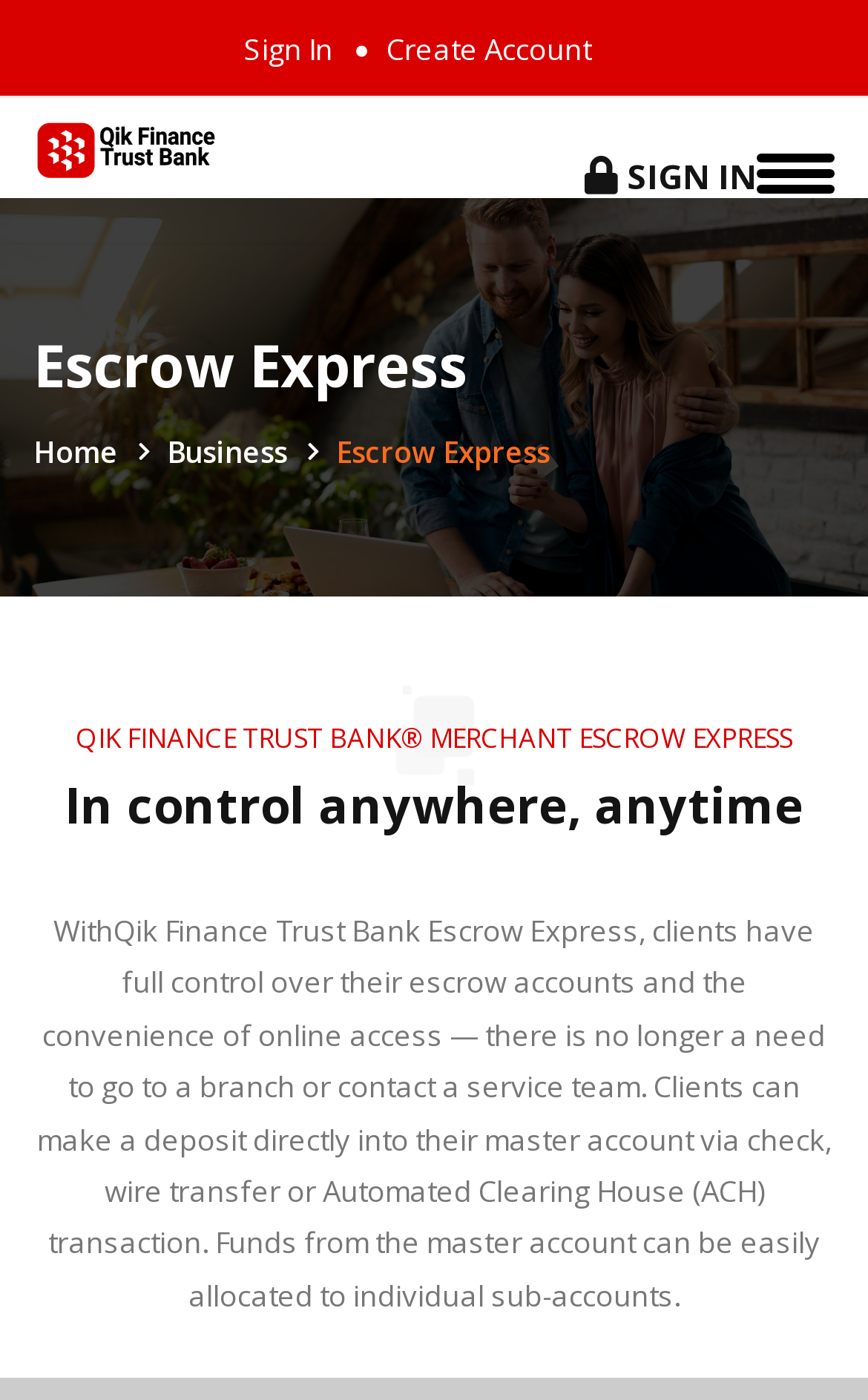Determine the bounding box coordinates for the UI element with the following description: "Sign In". The coordinates should be four float numbers between 0 and 1, represented as [left, top, right, bottom].

[0.673, 0.109, 0.871, 0.141]